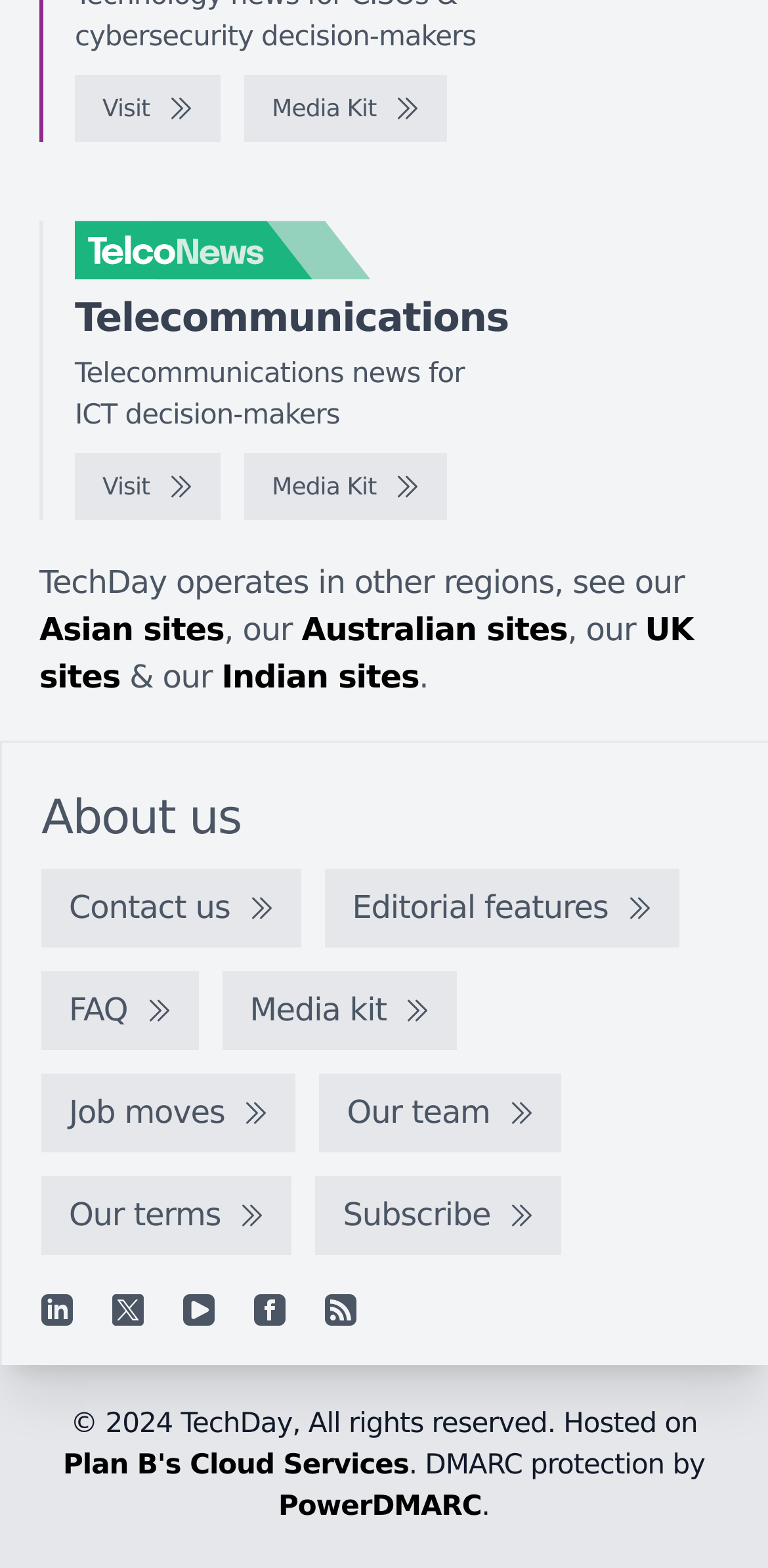Based on the image, please elaborate on the answer to the following question:
What is the purpose of the 'Media Kit' link?

The purpose of the 'Media Kit' link is to access the media kit, which is likely to contain information and resources for media professionals, as indicated by the text 'Media Kit' and its corresponding image.